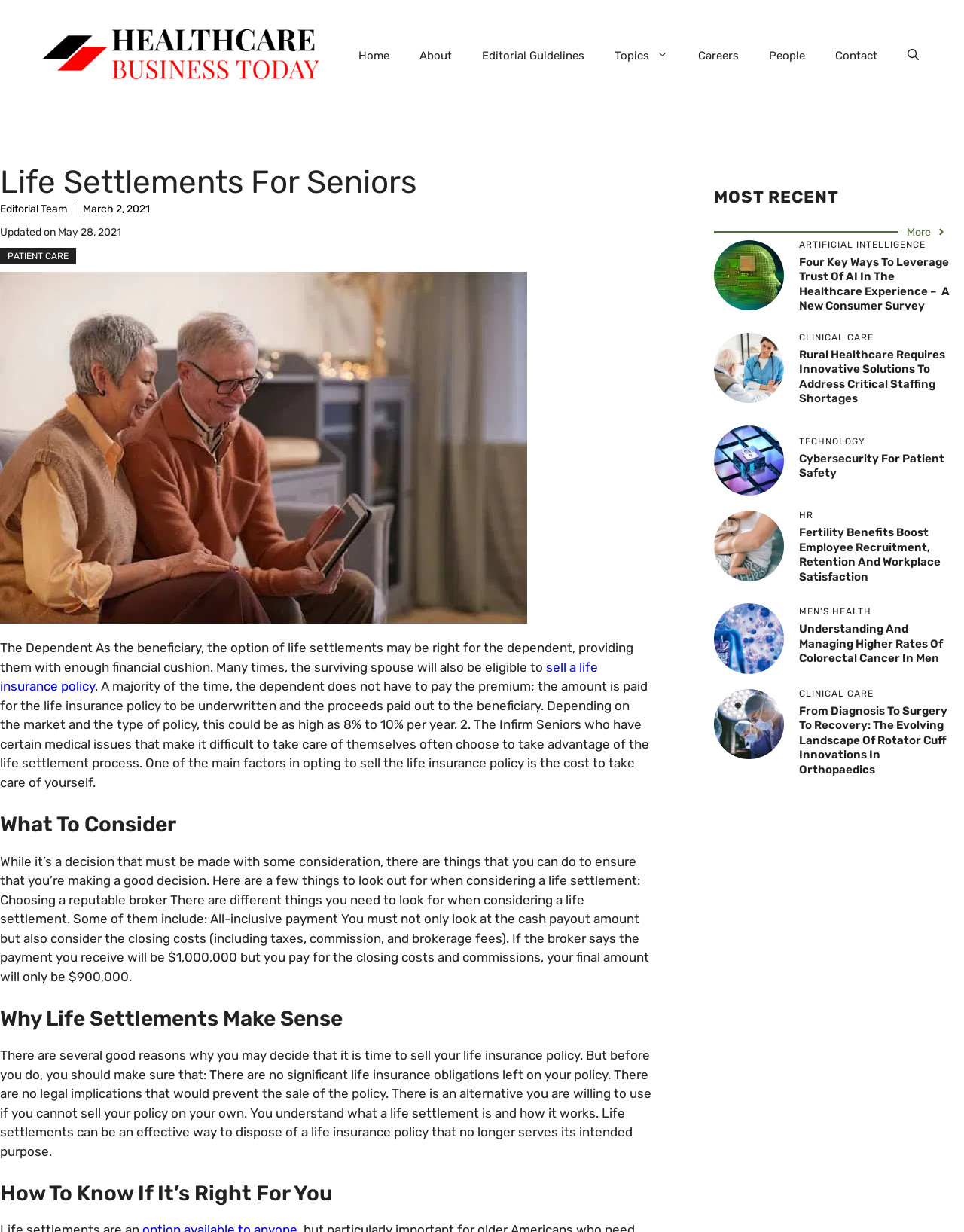What is the title or heading displayed on the webpage?

Life Settlements For Seniors